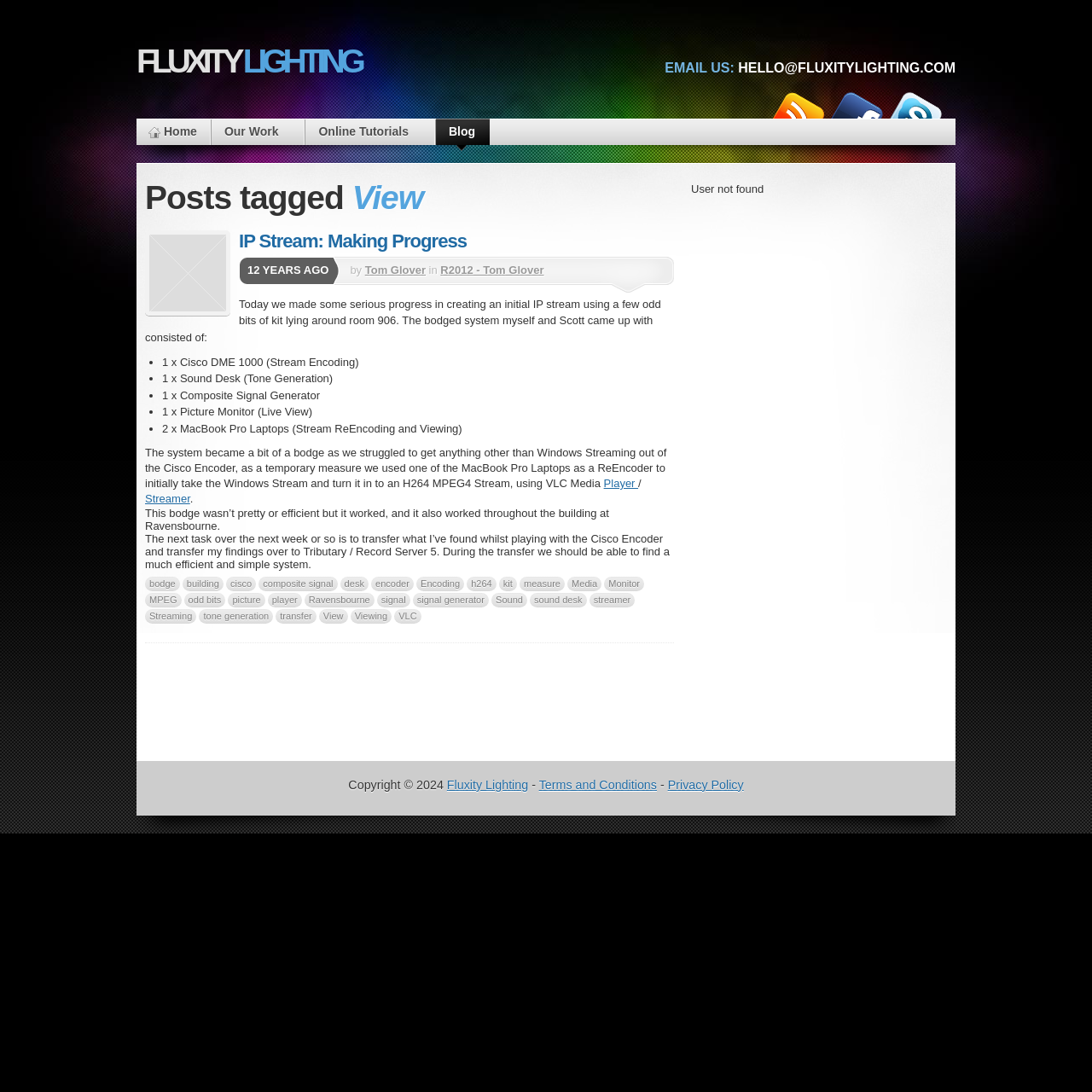Show the bounding box coordinates of the element that should be clicked to complete the task: "View the 'IP Stream: Making Progress' post".

[0.133, 0.211, 0.617, 0.235]